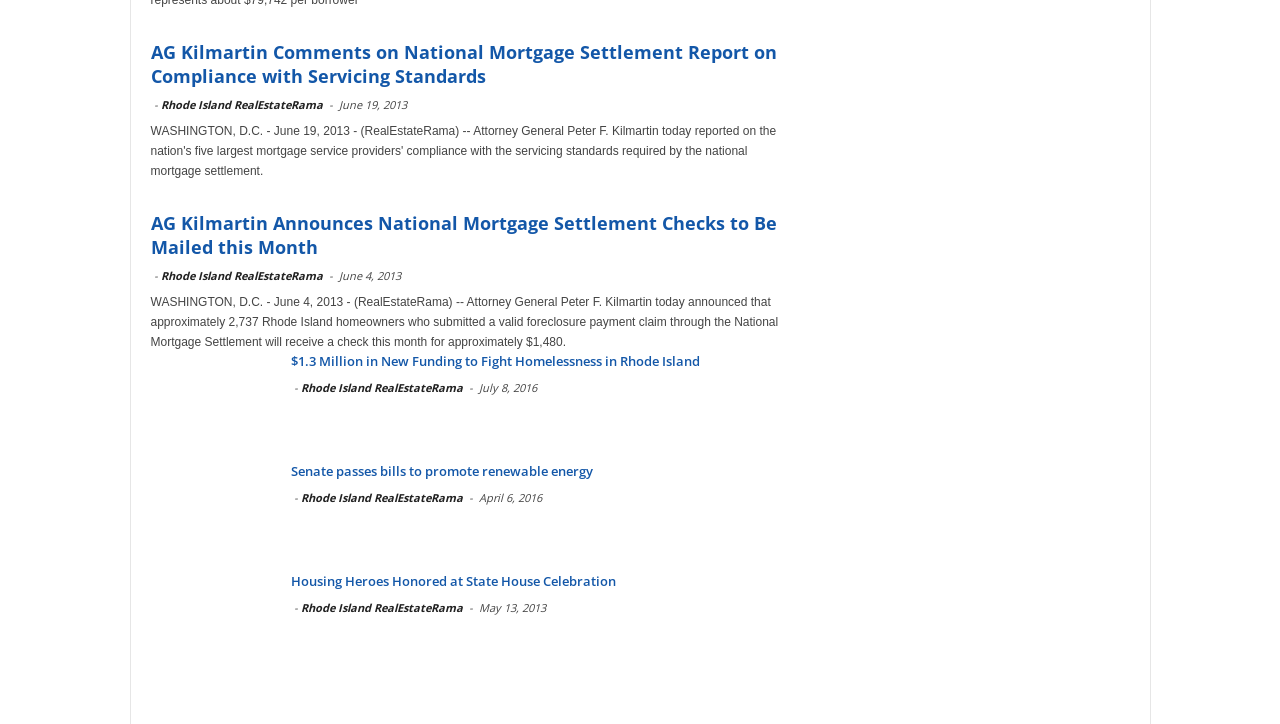Please answer the following question using a single word or phrase: What is the source of the articles?

Rhode Island RealEstateRama